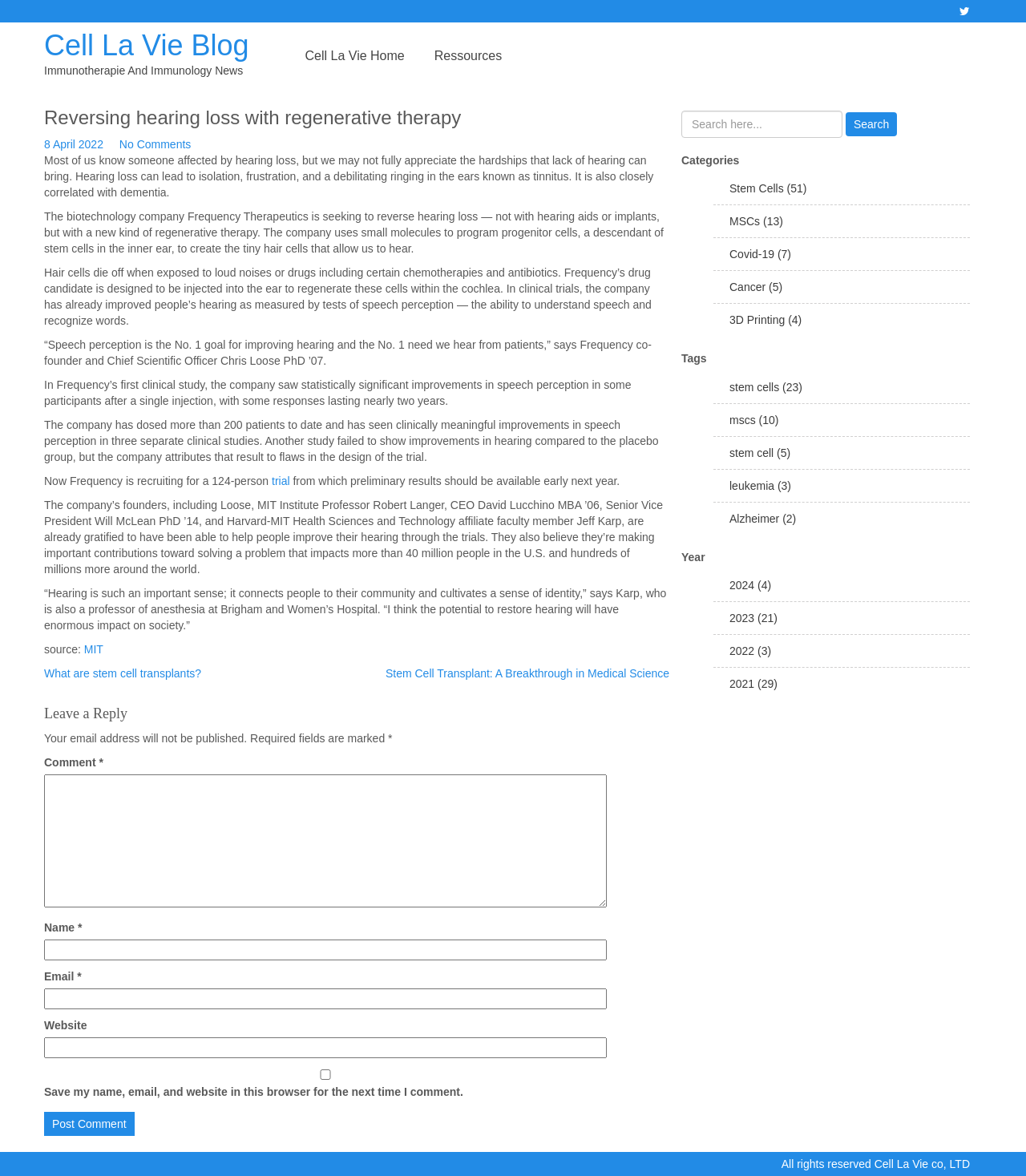Locate the bounding box coordinates of the clickable area needed to fulfill the instruction: "Click on the 'Post Comment' button".

[0.043, 0.946, 0.131, 0.966]